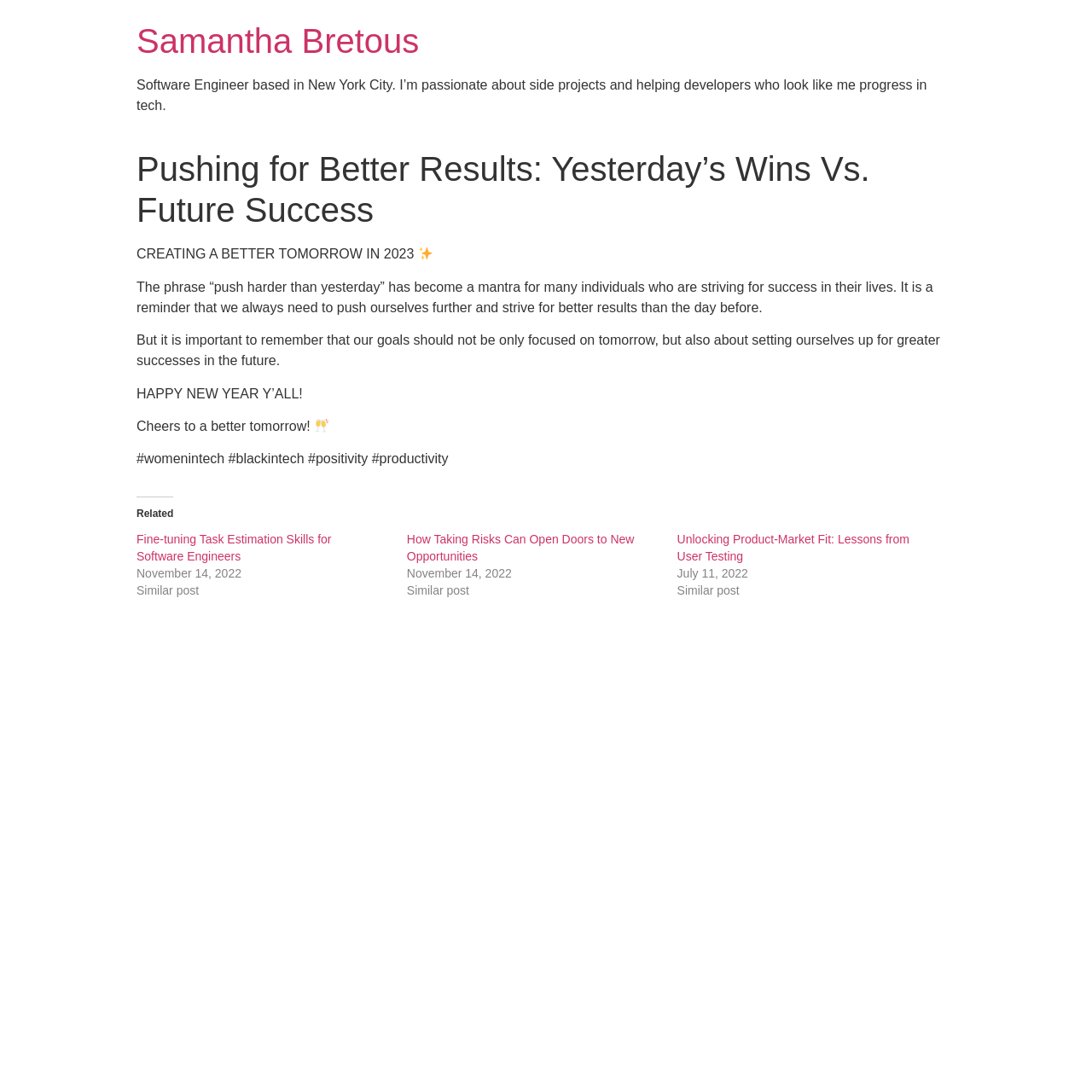Identify the bounding box coordinates for the UI element described as follows: Samantha Bretous. Use the format (top-left x, top-left y, bottom-right x, bottom-right y) and ensure all values are floating point numbers between 0 and 1.

[0.125, 0.02, 0.384, 0.055]